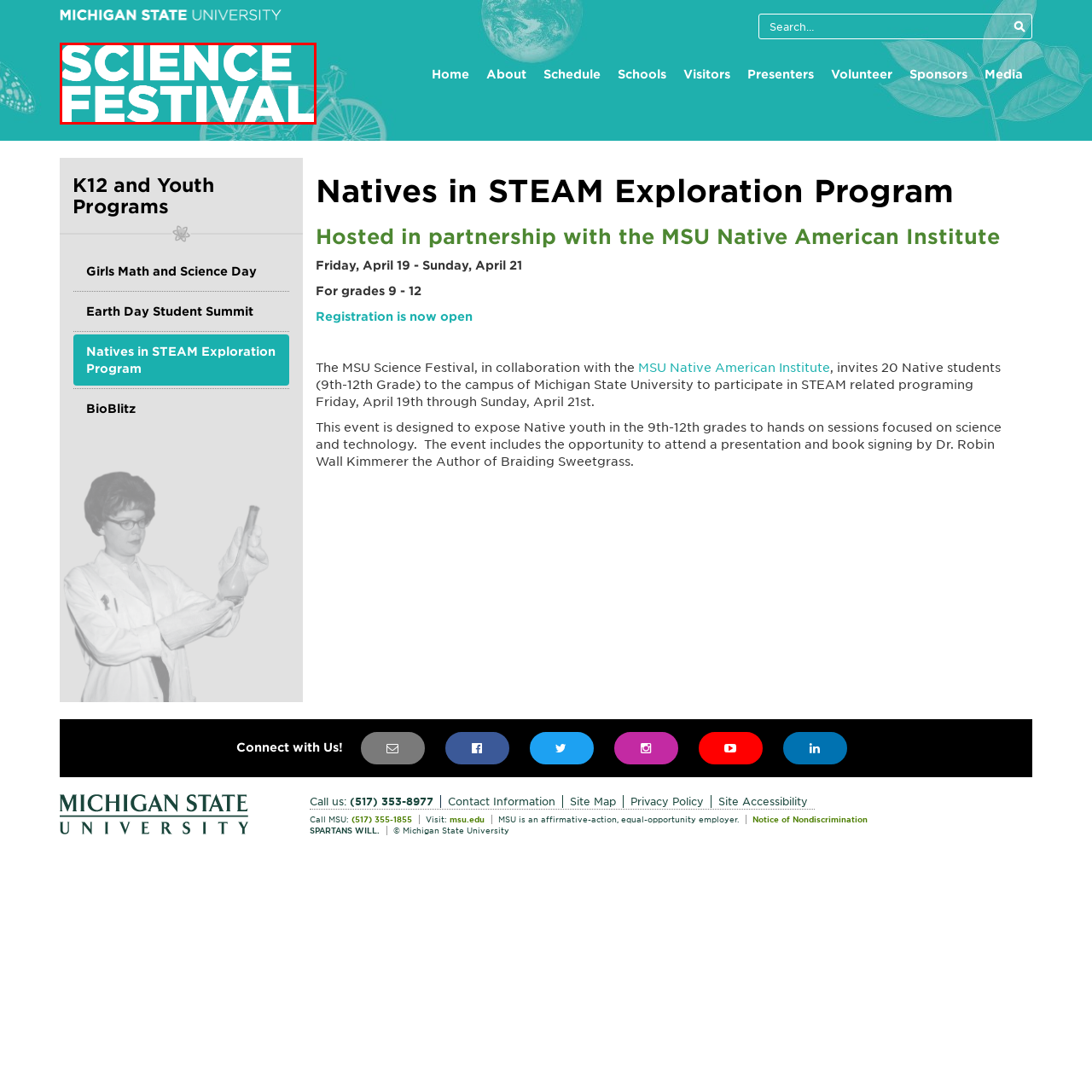What is the main focus of the Science Festival?
Look closely at the image within the red bounding box and respond to the question with one word or a brief phrase.

engaging community in science